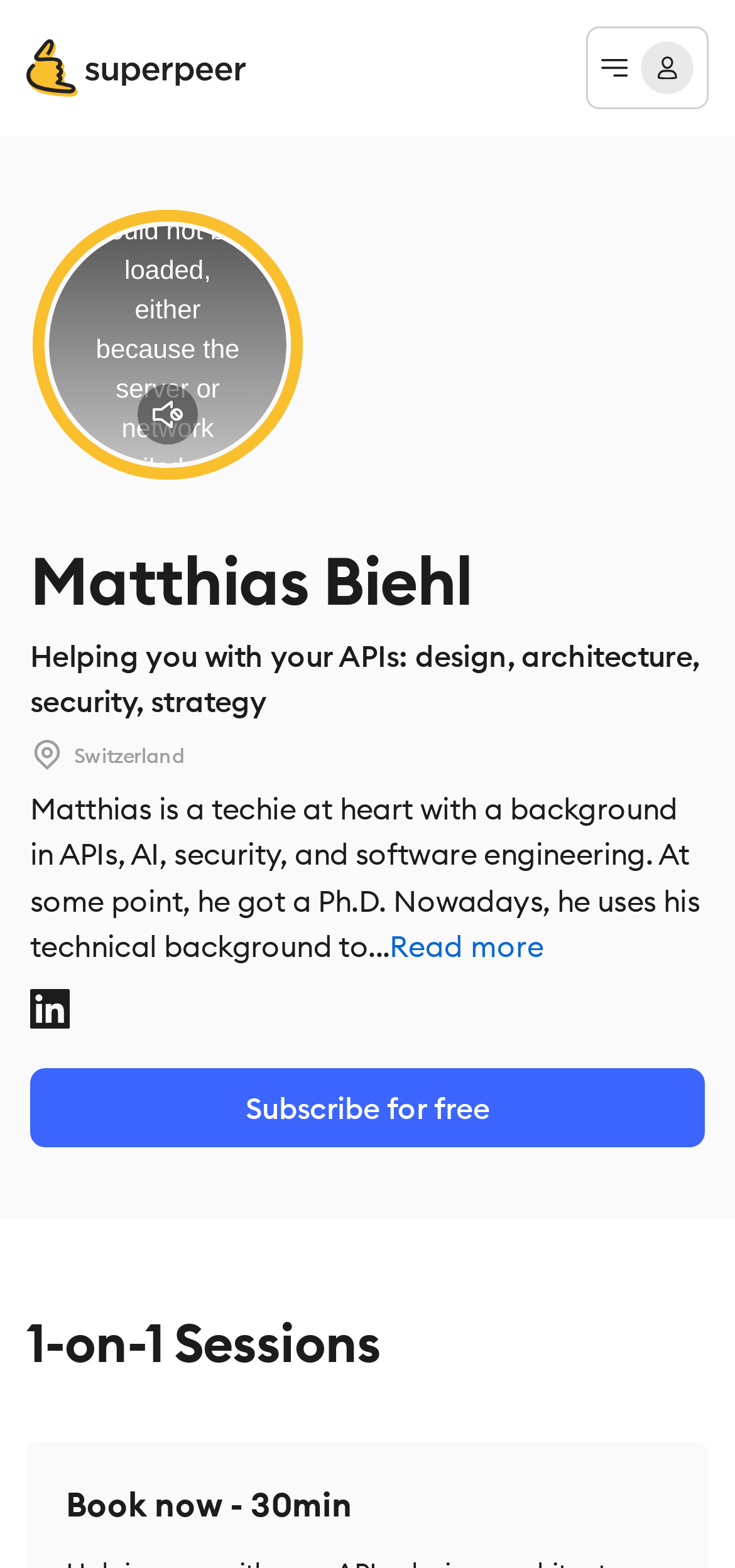Use a single word or phrase to answer the question: What is the name of the person on this webpage?

Matthias Biehl